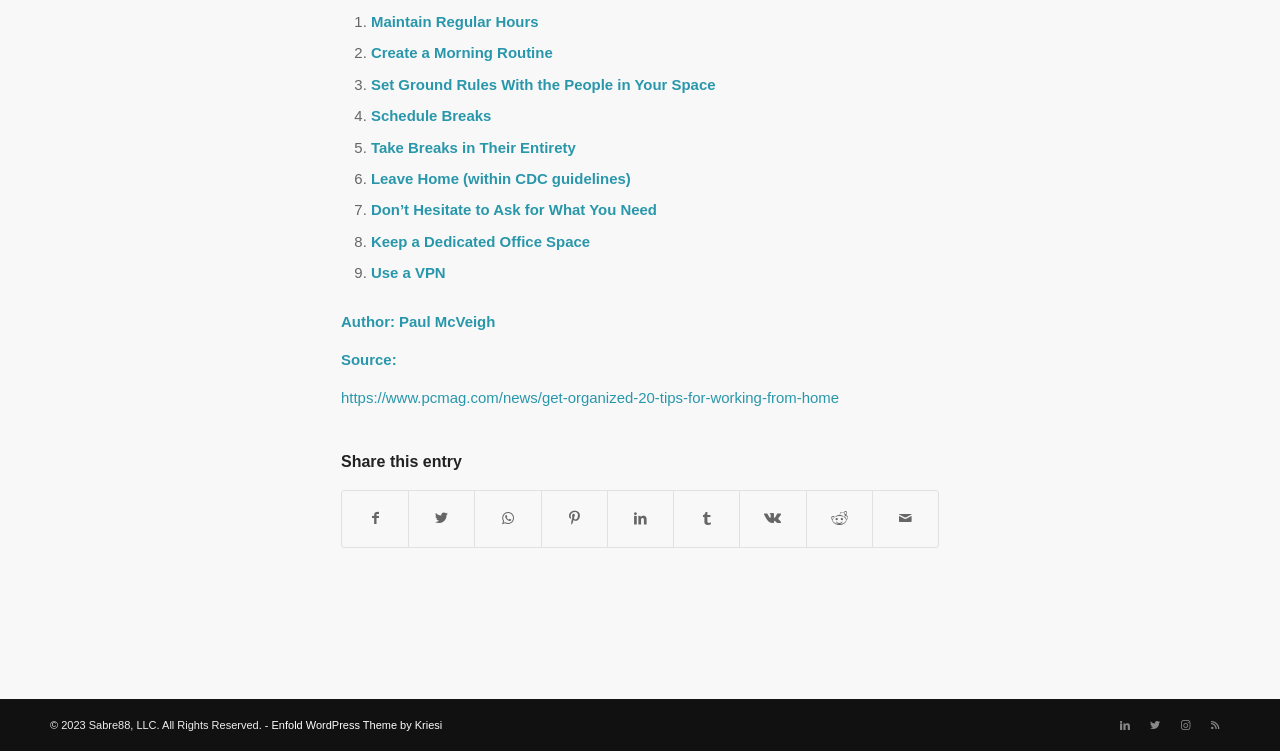Please specify the bounding box coordinates in the format (top-left x, top-left y, bottom-right x, bottom-right y), with values ranging from 0 to 1. Identify the bounding box for the UI component described as follows: Enfold WordPress Theme by Kriesi

[0.212, 0.957, 0.346, 0.973]